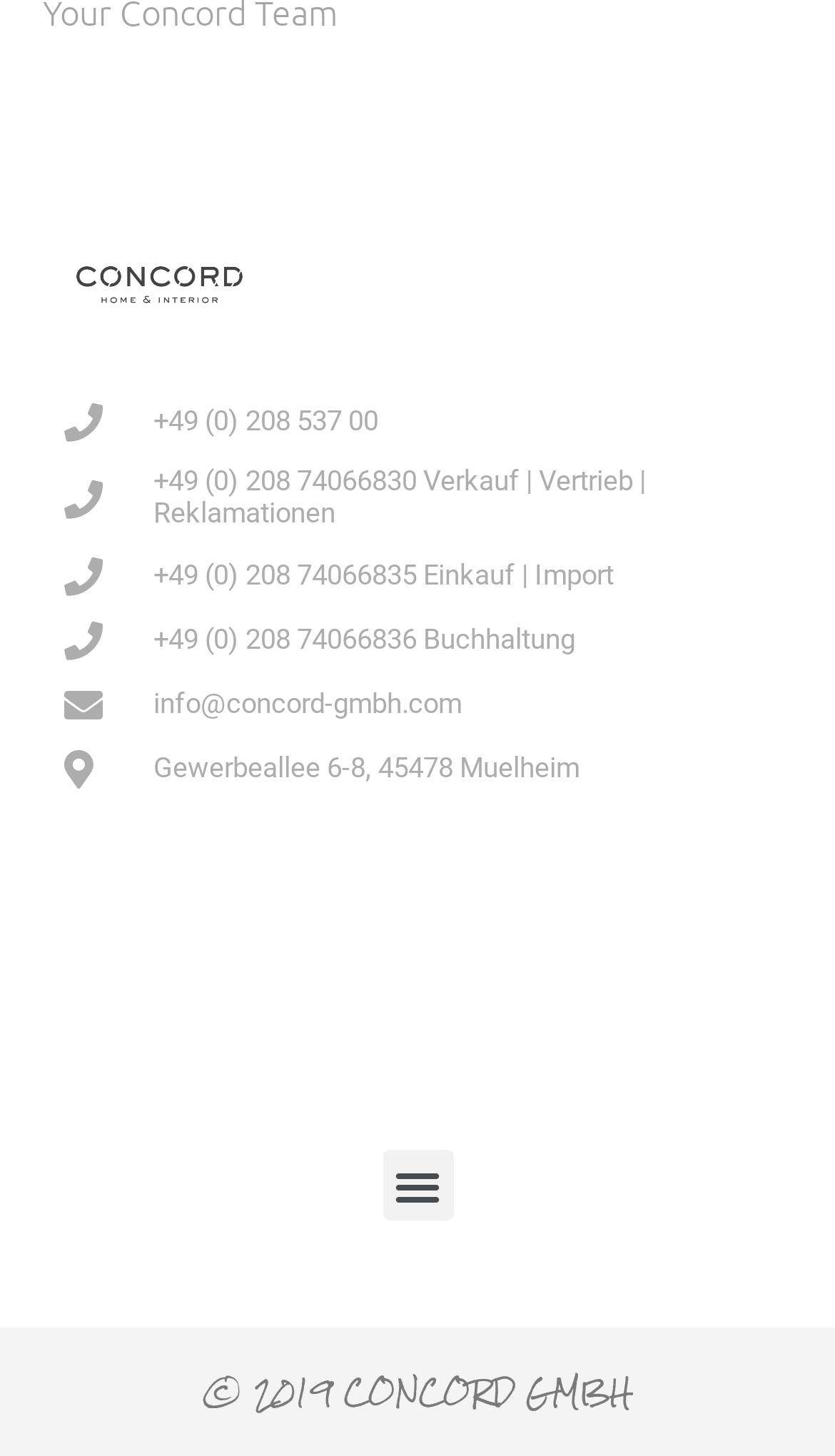Please provide a one-word or short phrase answer to the question:
What is the phone number for sales, distribution, and complaints?

+49 (0) 208 74066830